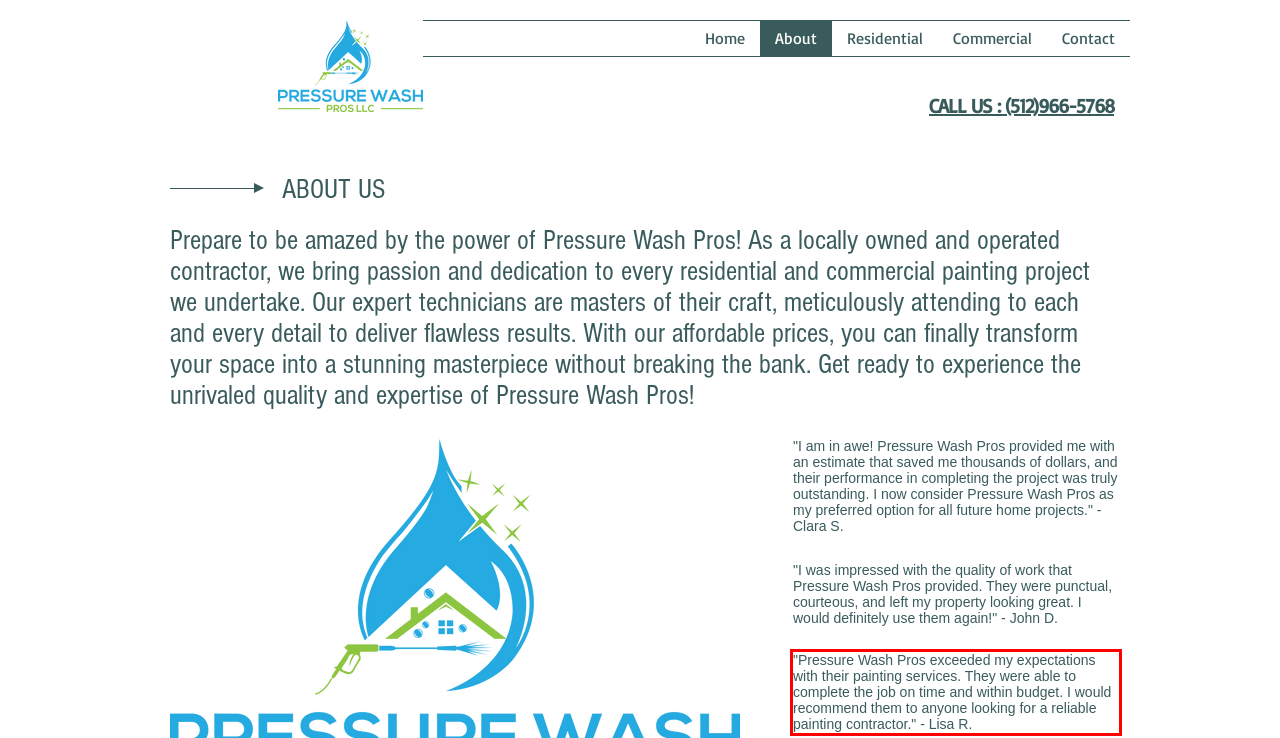You are looking at a screenshot of a webpage with a red rectangle bounding box. Use OCR to identify and extract the text content found inside this red bounding box.

"Pressure Wash Pros exceeded my expectations with their painting services. They were able to complete the job on time and within budget. I would recommend them to anyone looking for a reliable painting contractor." - Lisa R.